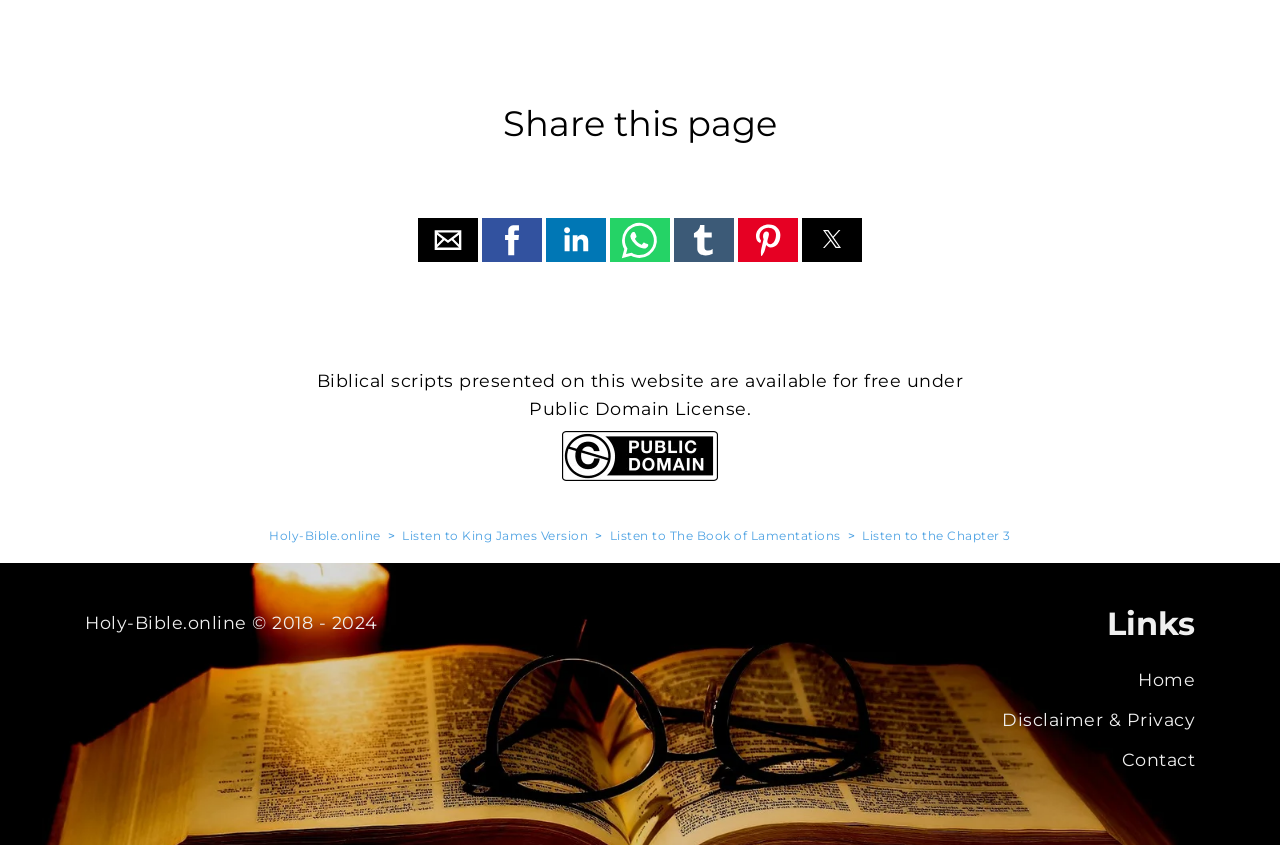Please specify the bounding box coordinates of the clickable section necessary to execute the following command: "Listen to the King James Version".

[0.314, 0.625, 0.46, 0.642]